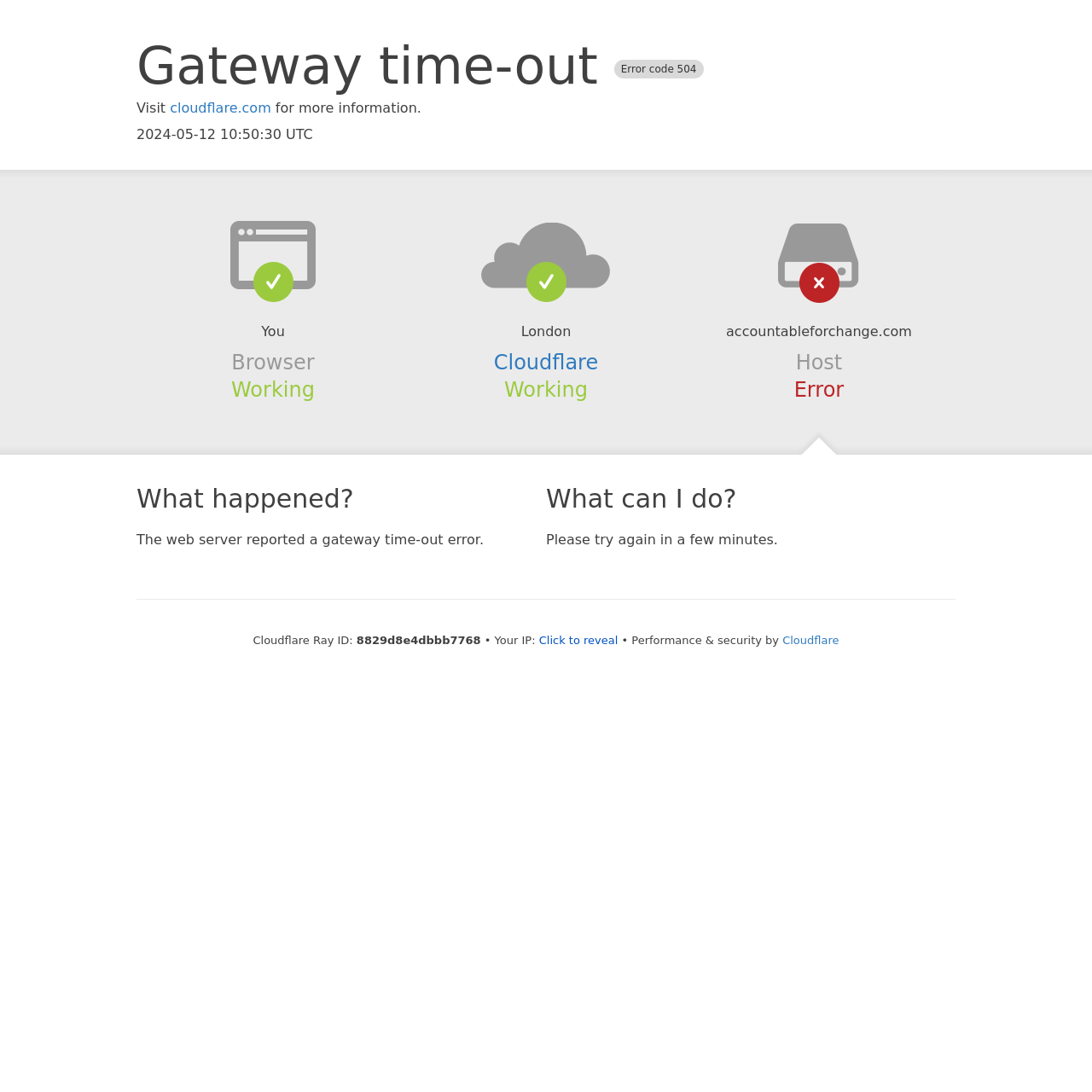Who provides performance and security?
Look at the webpage screenshot and answer the question with a detailed explanation.

The webpage mentions that performance and security are provided by Cloudflare, as stated in the text 'Performance & security by Cloudflare' at the bottom of the webpage.